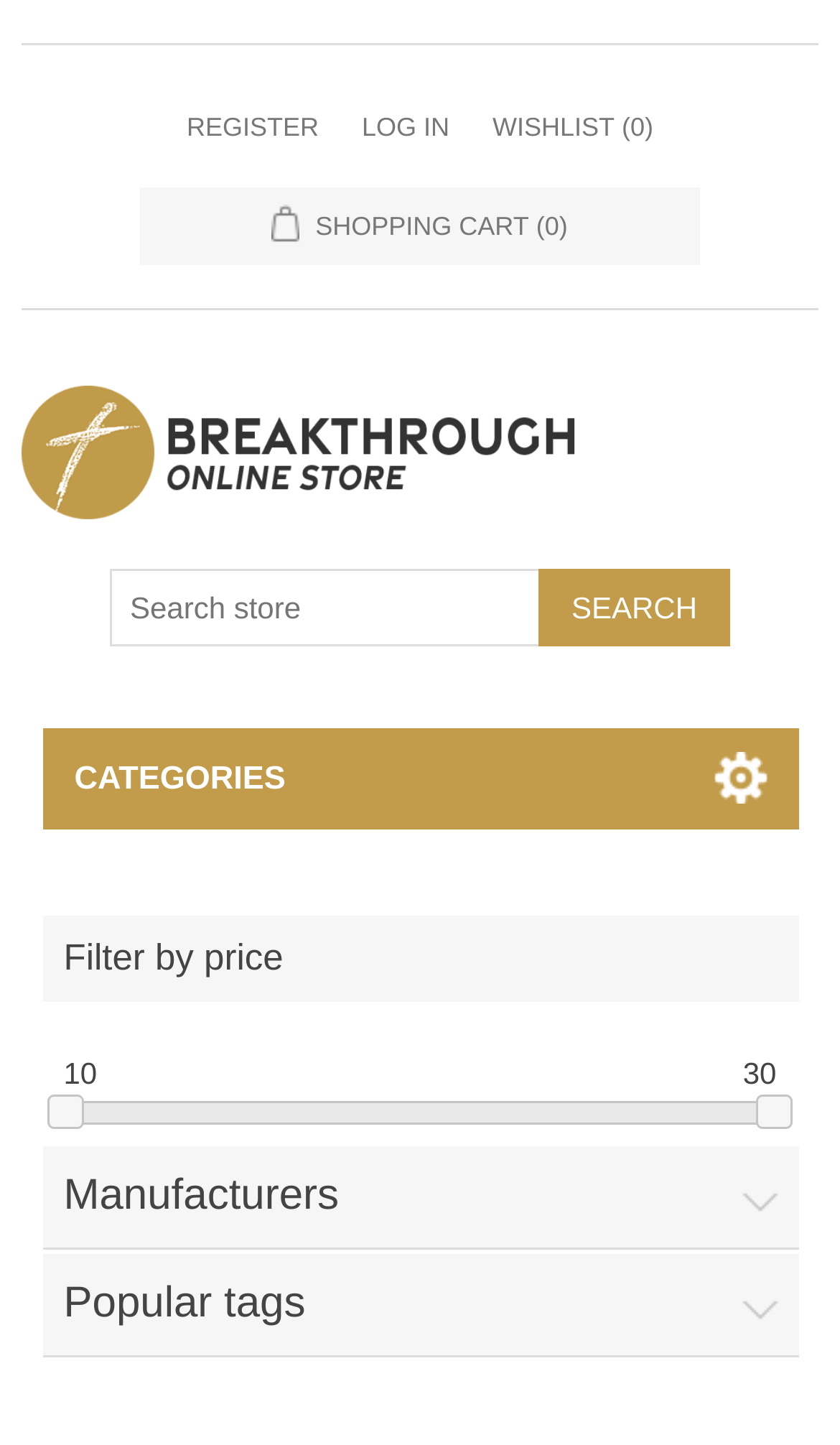What is the title or heading displayed on the webpage?

Products tagged with 'financial'